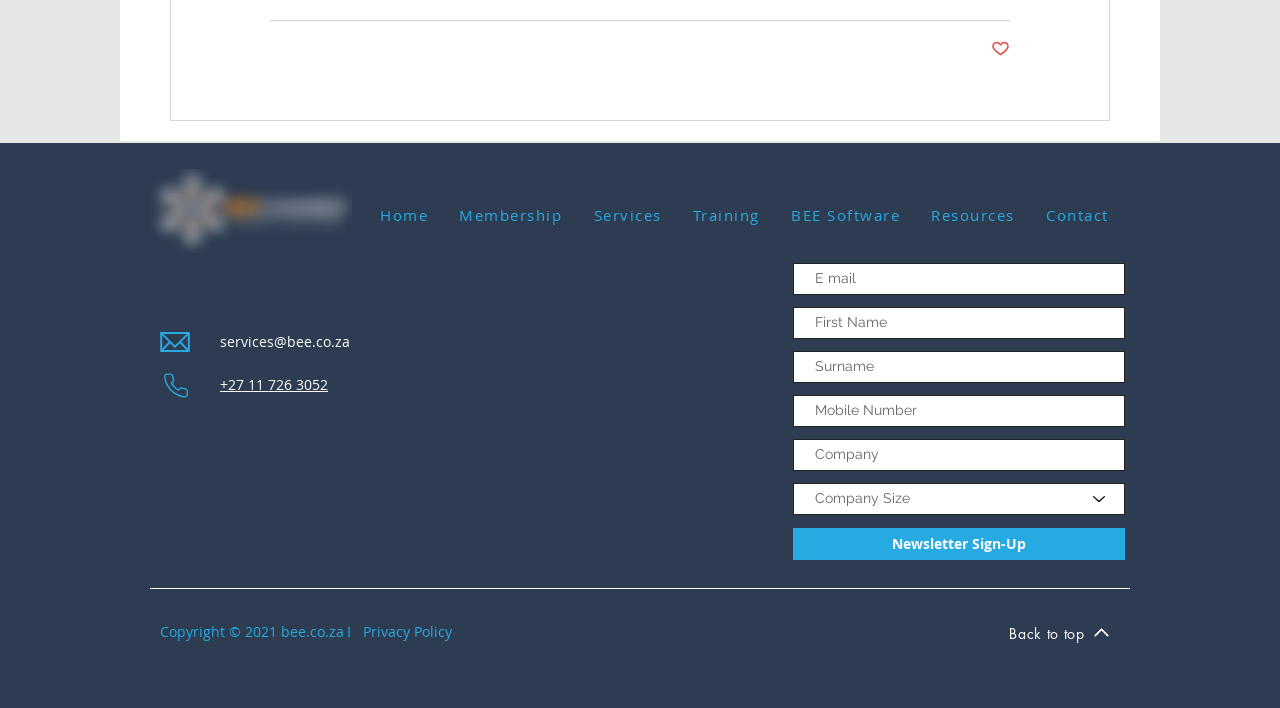What is the phone number listed on the webpage?
Provide a fully detailed and comprehensive answer to the question.

The phone number is listed at the top of the webpage, next to the email address 'services@bee.co.za'. It is a link, indicating that it can be clicked to make a call or send a message.